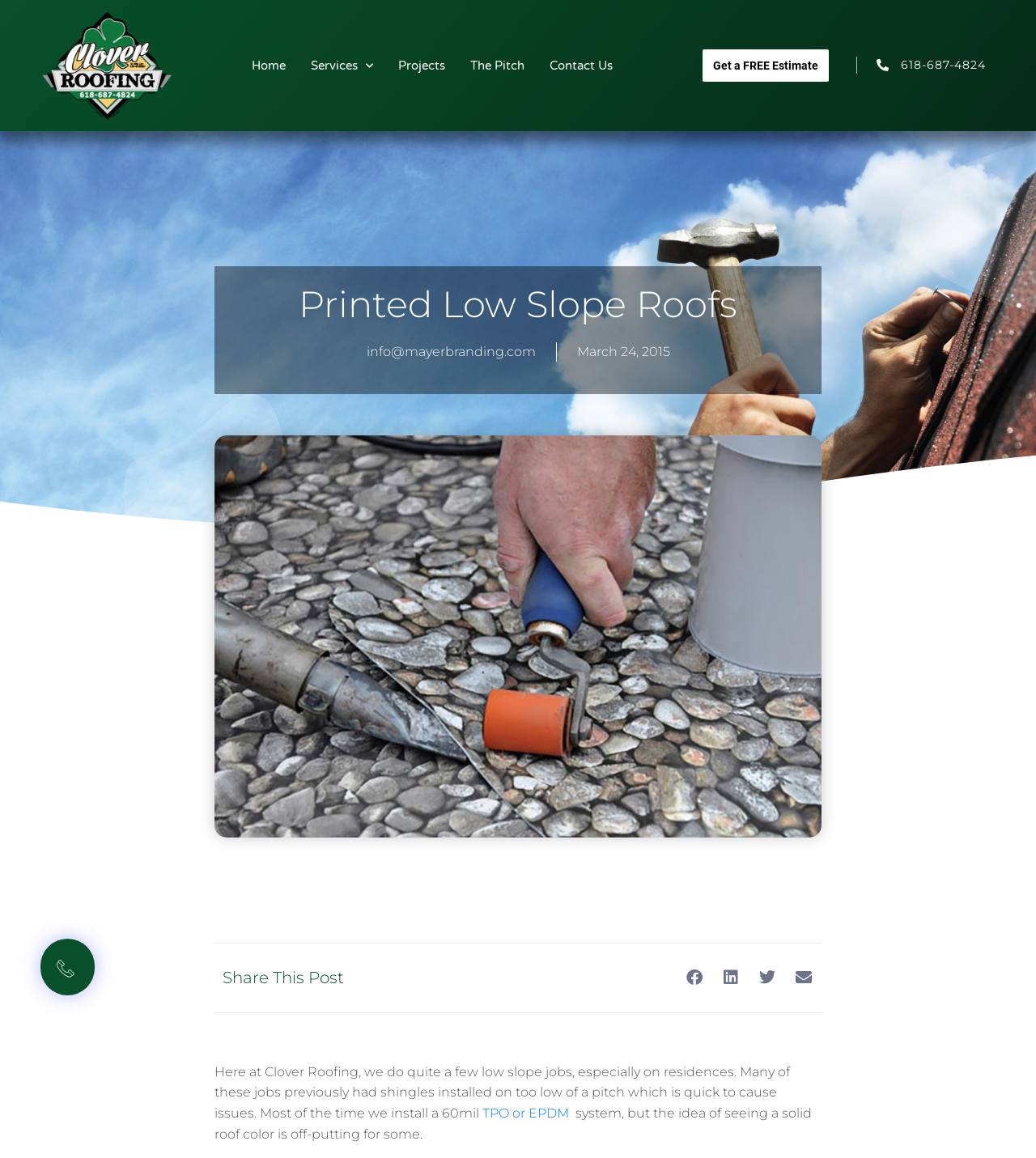Find the bounding box coordinates for the UI element that matches this description: "Home".

None